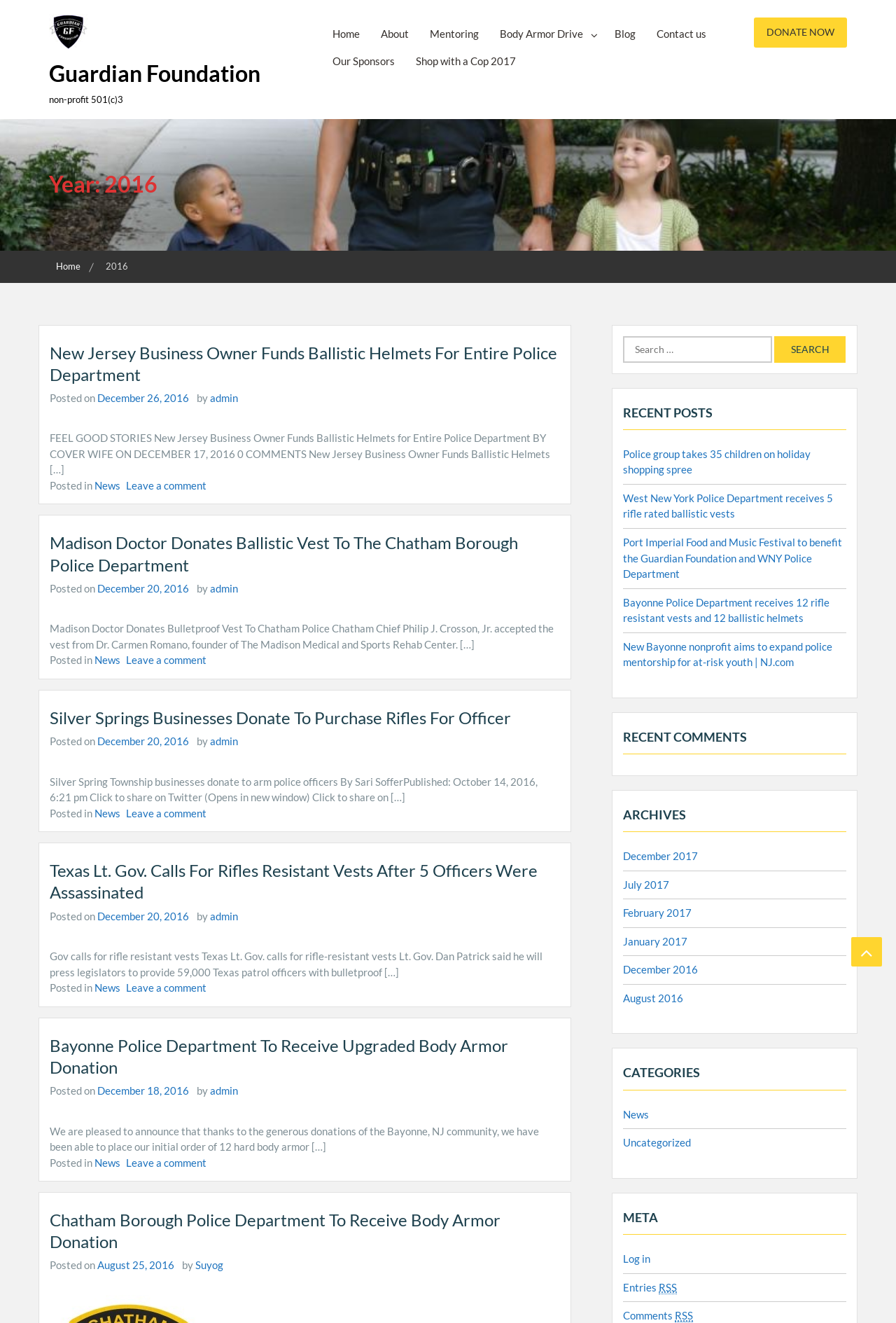Please determine the bounding box coordinates of the clickable area required to carry out the following instruction: "Read the article 'New Jersey Business Owner Funds Ballistic Helmets For Entire Police Department'". The coordinates must be four float numbers between 0 and 1, represented as [left, top, right, bottom].

[0.055, 0.258, 0.625, 0.291]